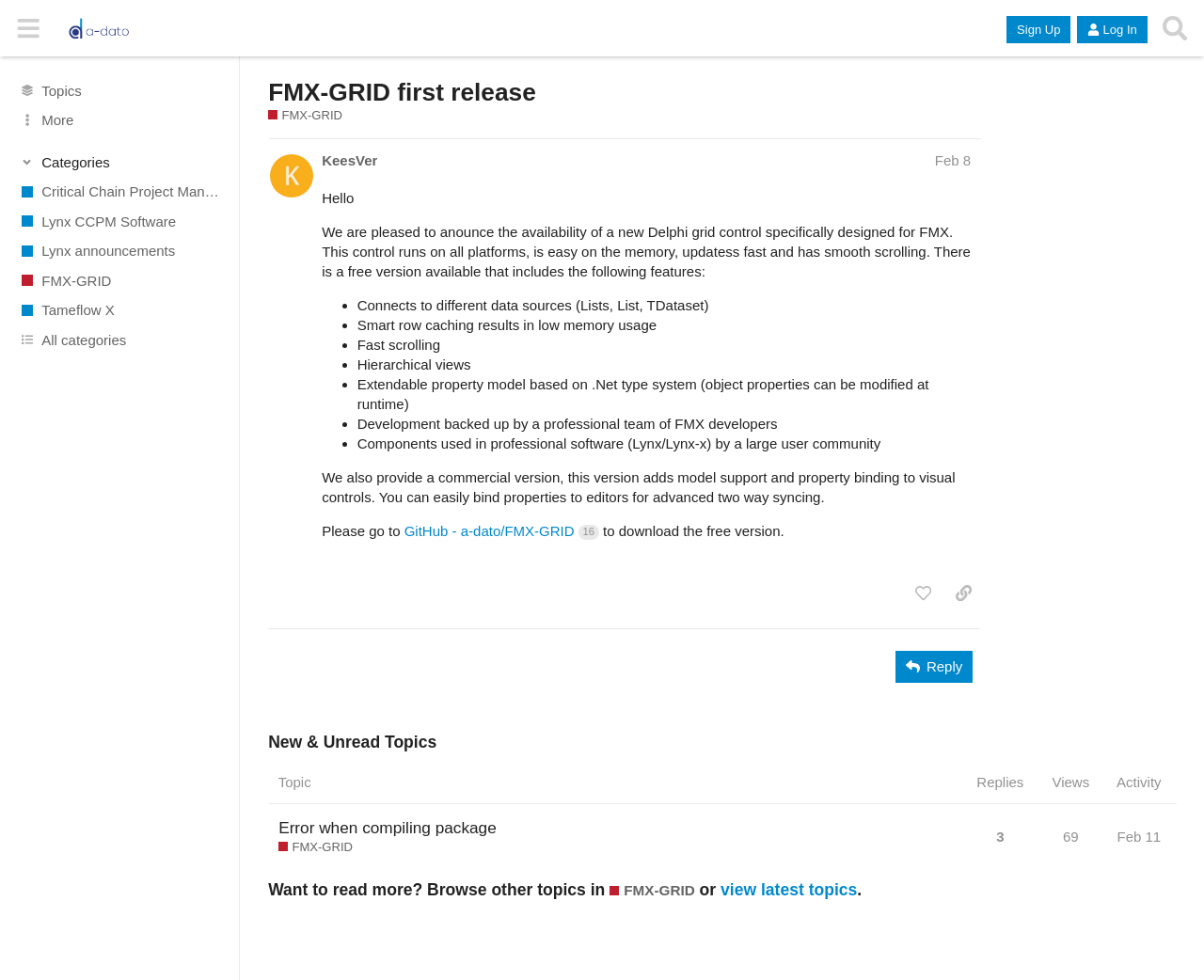How many replies are there in the topic 'Error when compiling package FMX-GRID'?
Based on the screenshot, provide a one-word or short-phrase response.

3